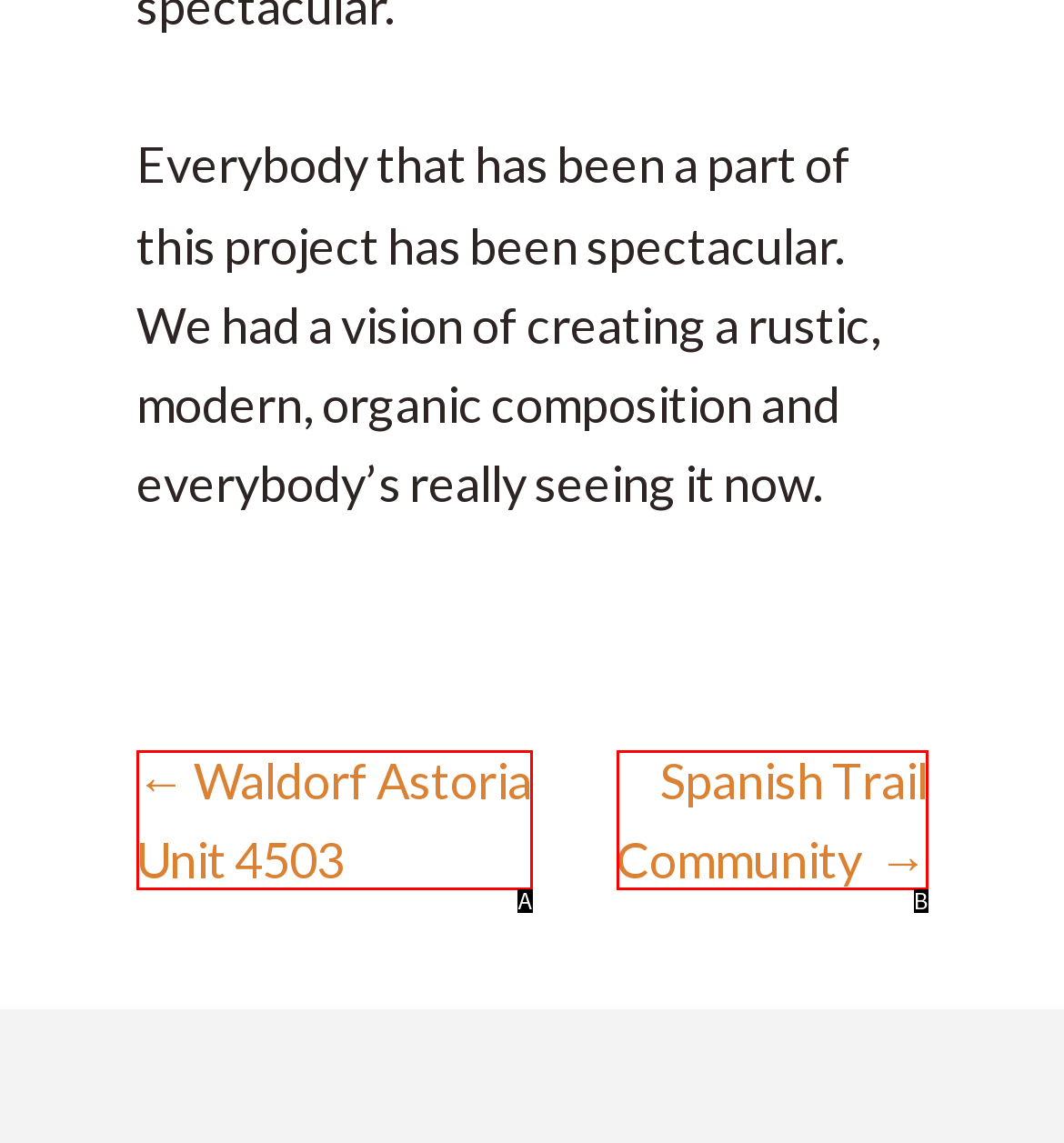Which HTML element matches the description: Spanish Trail Community →?
Reply with the letter of the correct choice.

B